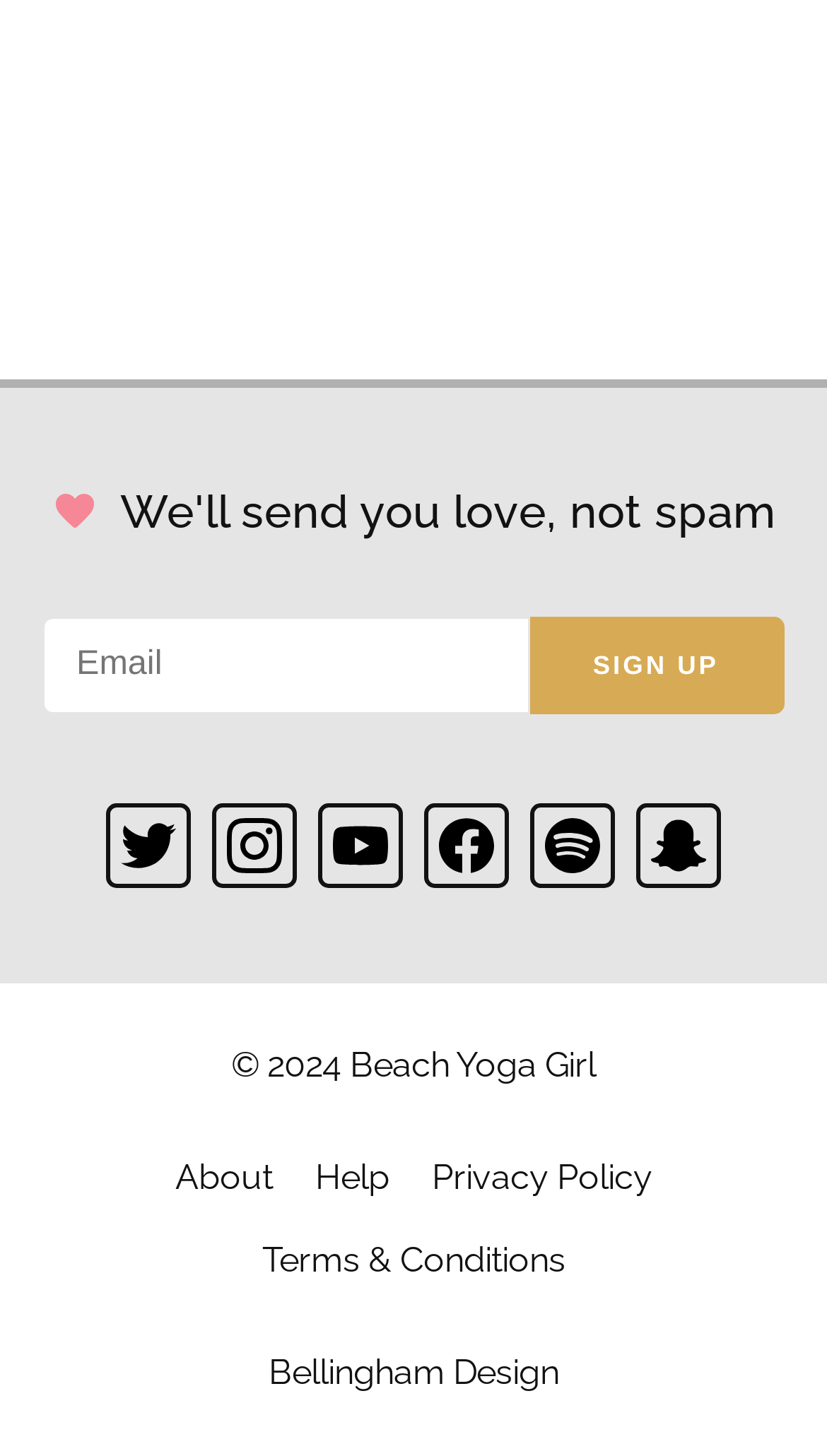Provide a brief response to the question using a single word or phrase: 
How many links are available in the footer section?

5